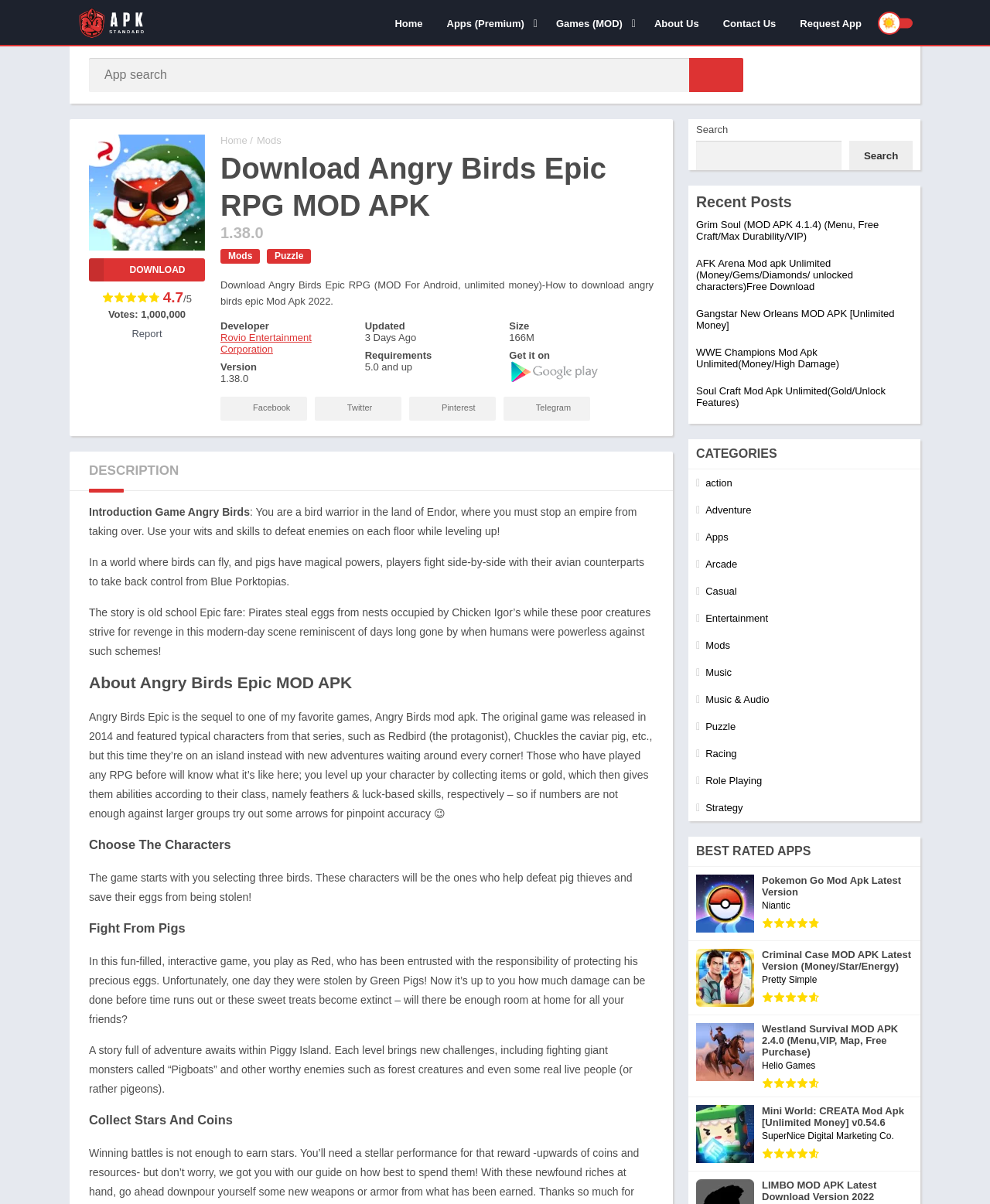Articulate a complete and detailed caption of the webpage elements.

This webpage is about downloading Angry Birds Epic RPG MOD APK, a modified version of the popular mobile game. At the top, there is a navigation bar with links to "Home", "Apps (Premium)", "Games (MOD)", "About Us", "Contact Us", and "Request App". Below the navigation bar, there is a search box where users can search for apps.

The main content of the page is divided into several sections. The first section displays the game's title, "Download Angry Birds Epic RPG MOD APK", and its version, "1.38.0". There are also links to "Mods" and "Puzzle" categories, and a "DOWNLOAD" button.

The next section provides information about the game, including its rating, "4.7/5", and the number of votes, "1,000,000". There are also links to report the app and to view its developer, Rovio Entertainment Corporation.

The following section displays the game's details, including its version, "1.38.0", its update date, "3 Days Ago", its requirements, "5.0 and up", and its size, "166M". There is also a link to download the game from Google Play.

The "DESCRIPTION" section provides an introduction to the game, explaining its storyline and gameplay. The game is an RPG where players control bird warriors to defeat enemies and level up.

The next section, "About Angry Birds Epic MOD APK", provides more information about the game, including its features and gameplay mechanics.

The following sections, "Choose The Characters", "Fight From Pigs", and "Collect Stars And Coins", provide more details about the game's gameplay and features.

At the bottom of the page, there are links to recent posts, including other modified APK games, such as Grim Soul, AFK Arena, and WWE Champions. There is also a "CATEGORIES" section with links to different game categories, such as action, adventure, and apps.